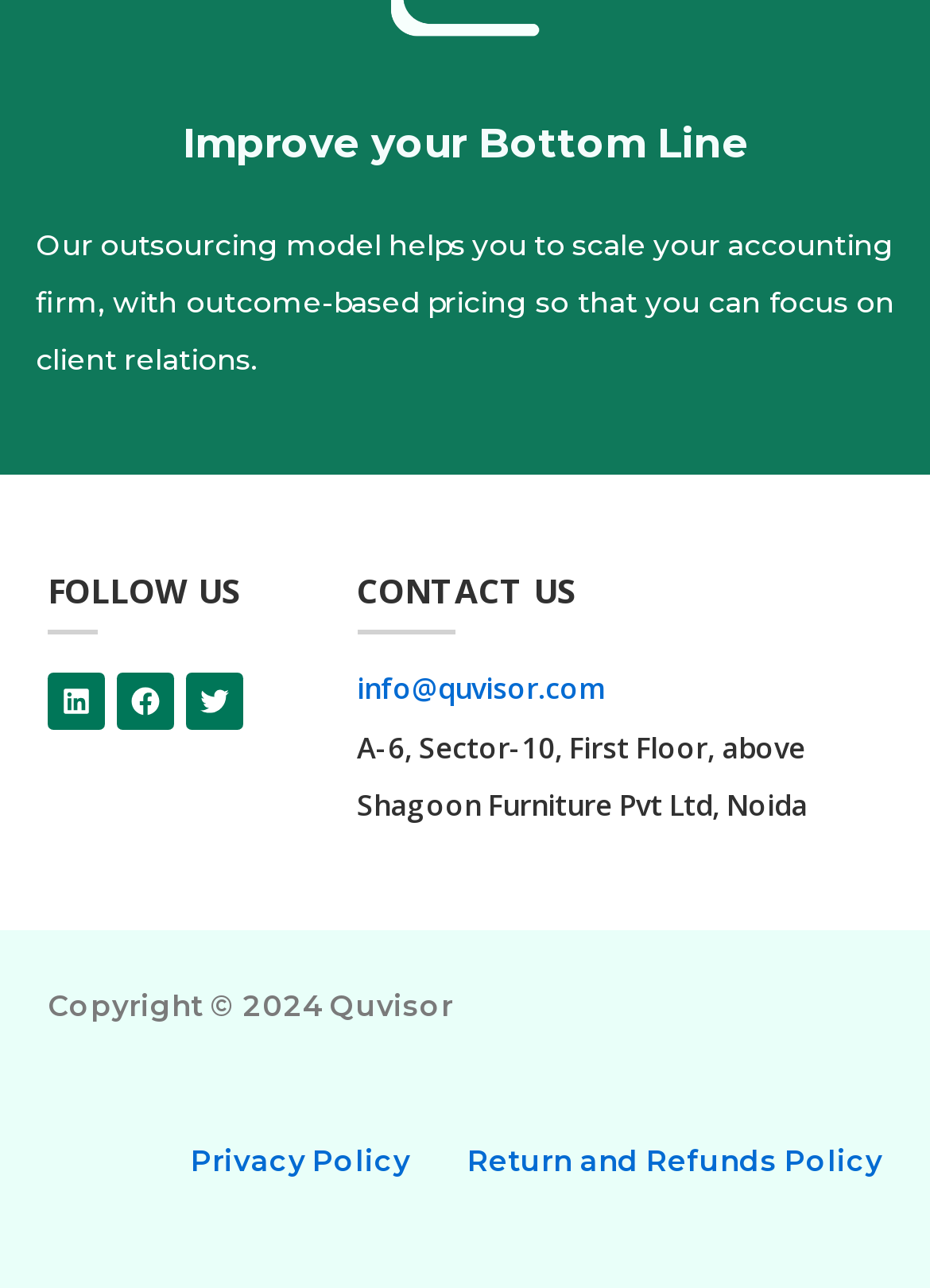Respond with a single word or phrase to the following question:
How many policies are linked?

2